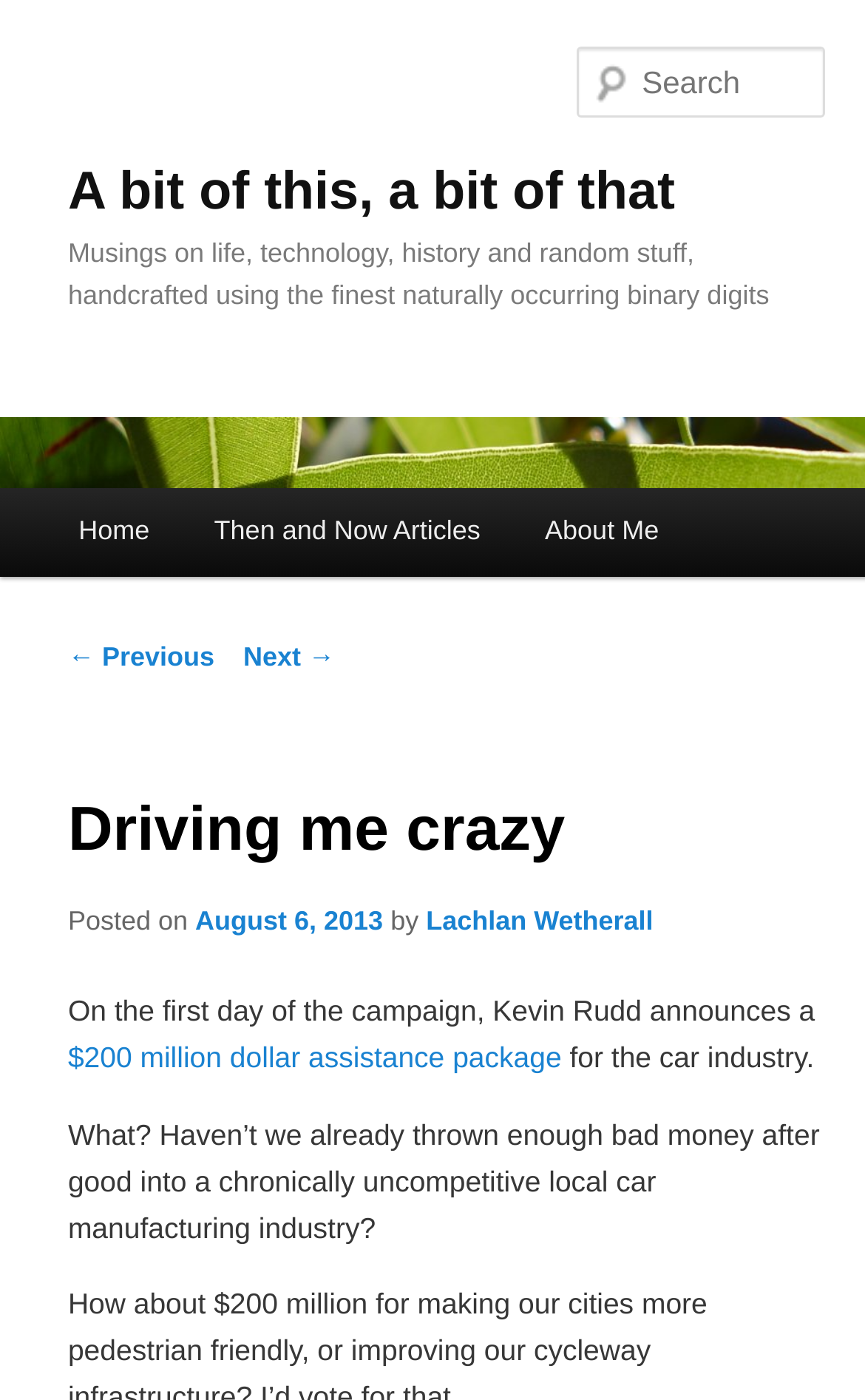What is the main menu item after 'Home'?
Examine the screenshot and reply with a single word or phrase.

Then and Now Articles